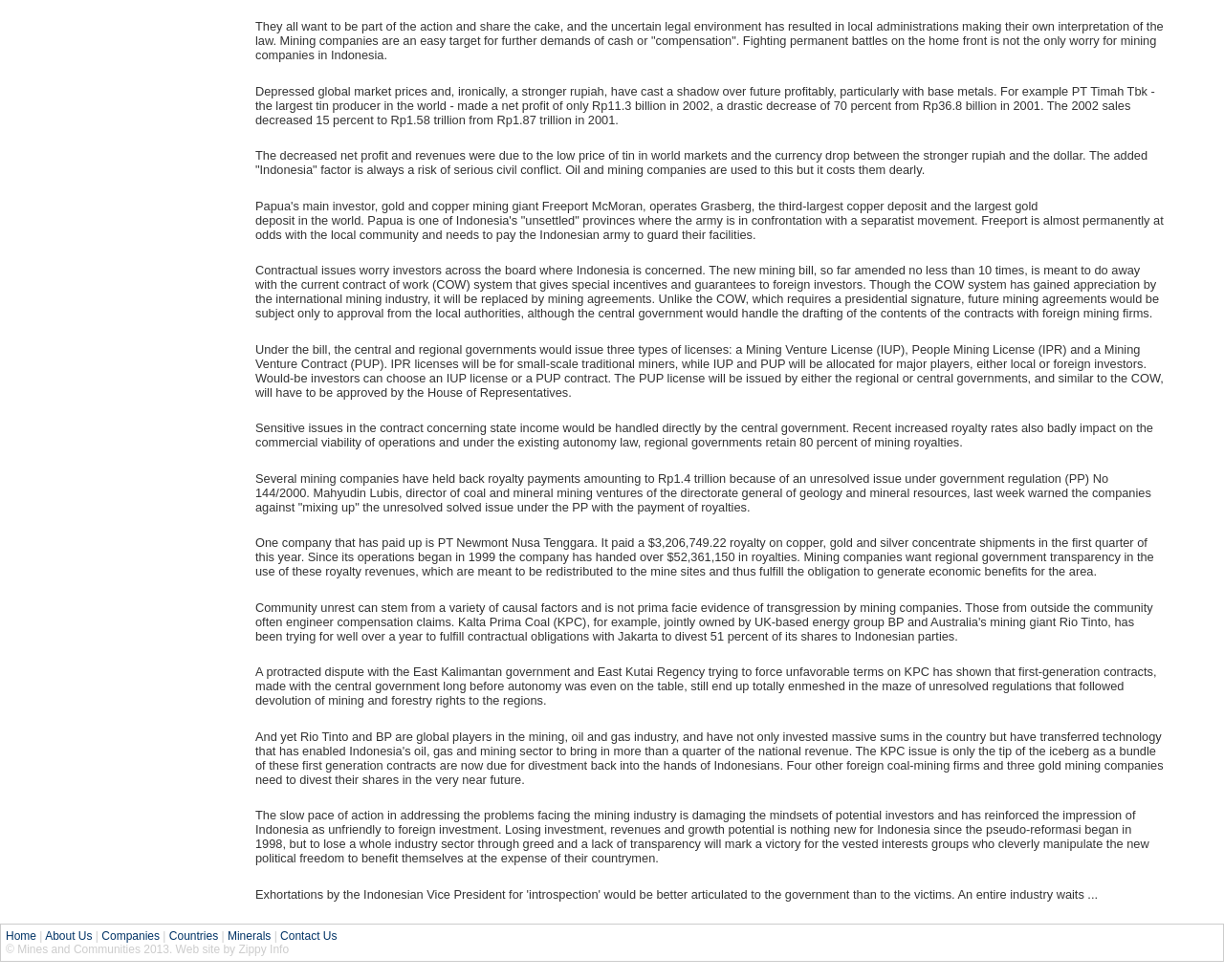For the element described, predict the bounding box coordinates as (top-left x, top-left y, bottom-right x, bottom-right y). All values should be between 0 and 1. Element description: Contact Us

[0.229, 0.949, 0.275, 0.962]